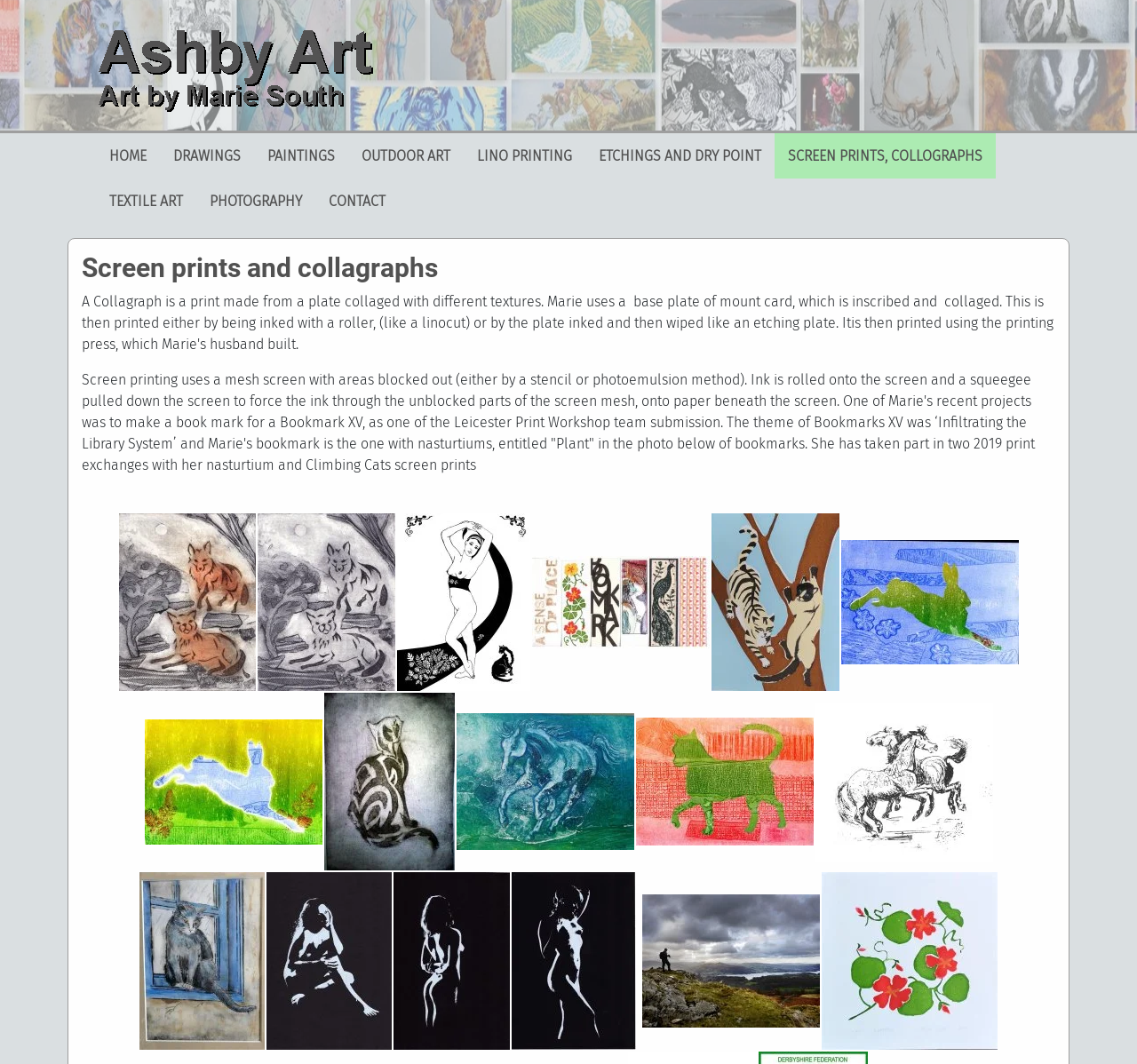How many screen prints are shown on the page?
Refer to the image and provide a concise answer in one word or phrase.

21